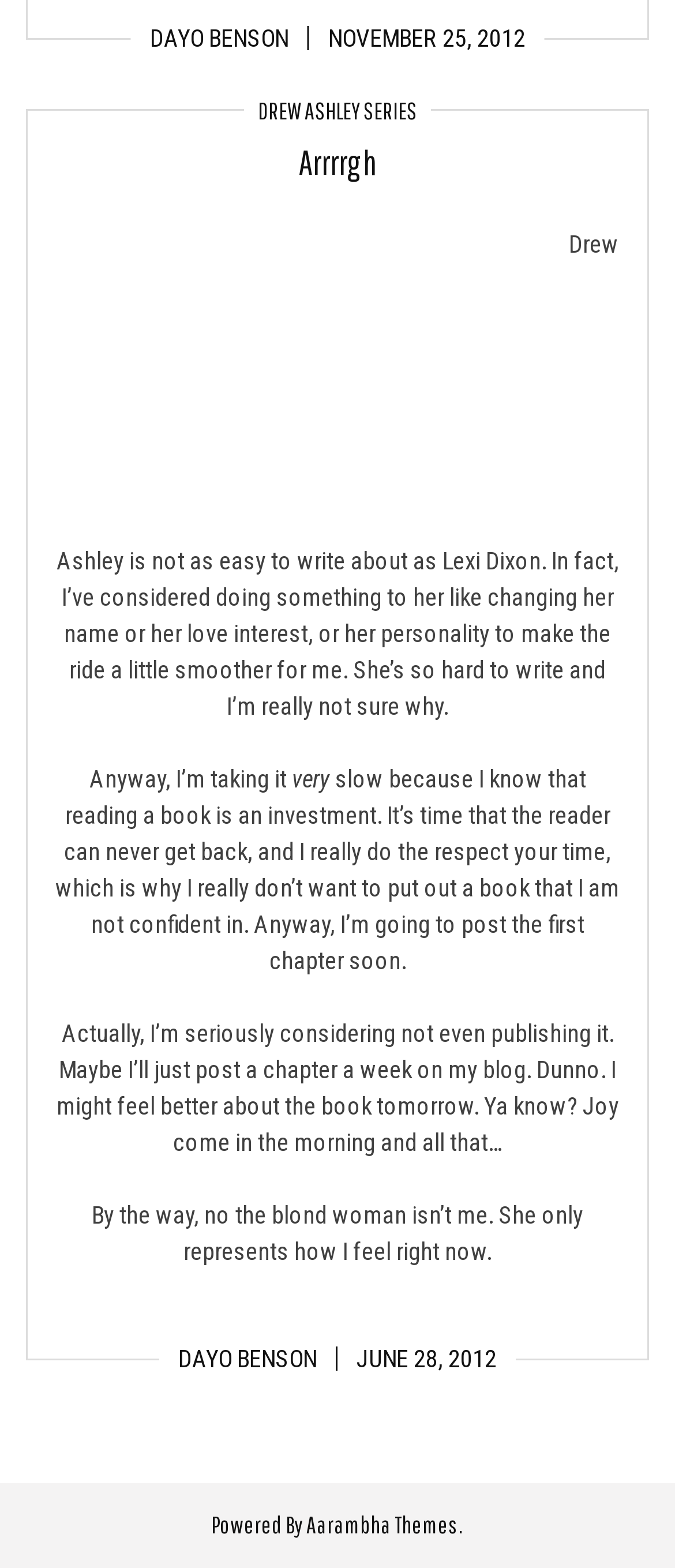Provide the bounding box coordinates, formatted as (top-left x, top-left y, bottom-right x, bottom-right y), with all values being floating point numbers between 0 and 1. Identify the bounding box of the UI element that matches the description: Arrrrgh

[0.442, 0.09, 0.558, 0.115]